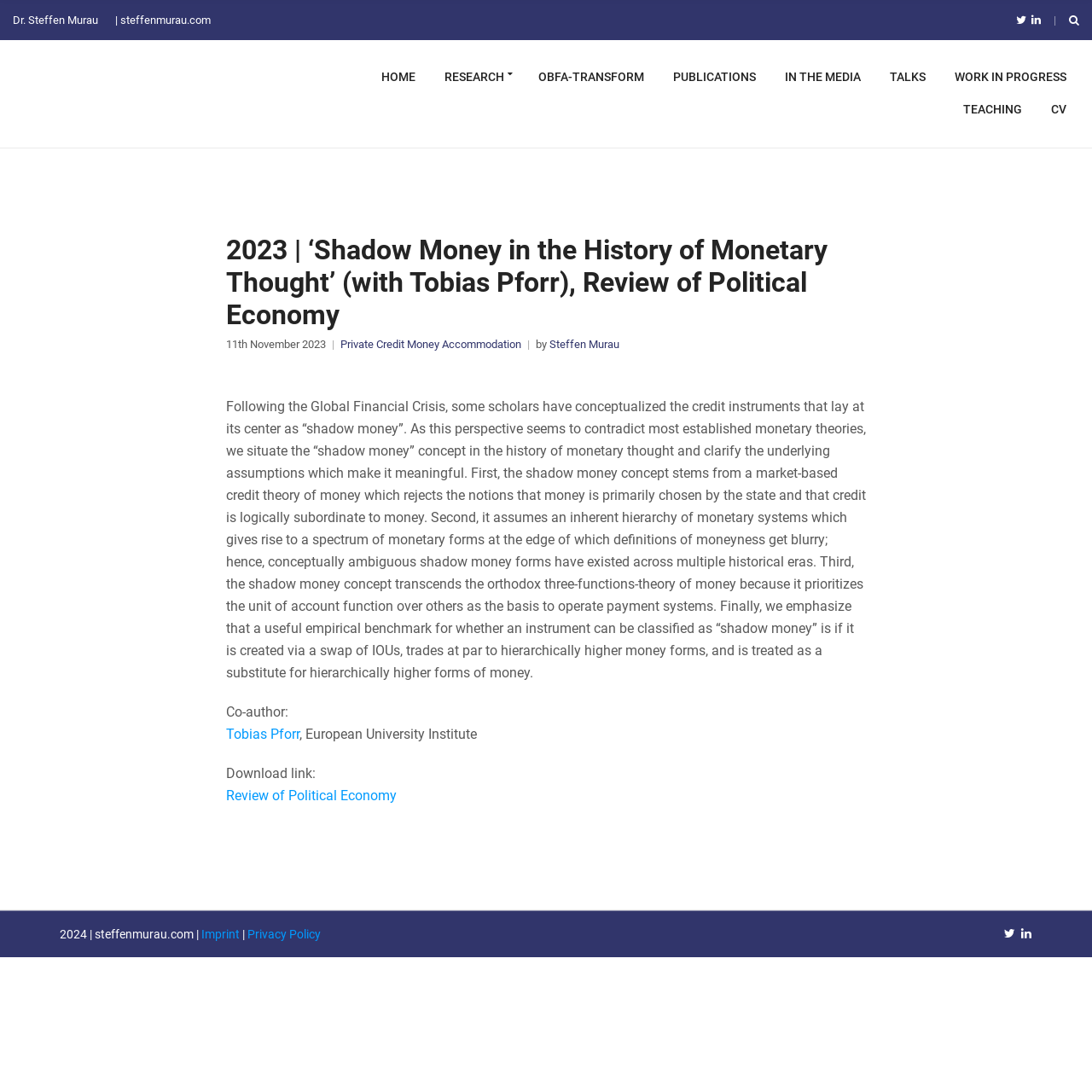Respond to the following question using a concise word or phrase: 
What is the name of the co-author of the article?

Tobias Pforr